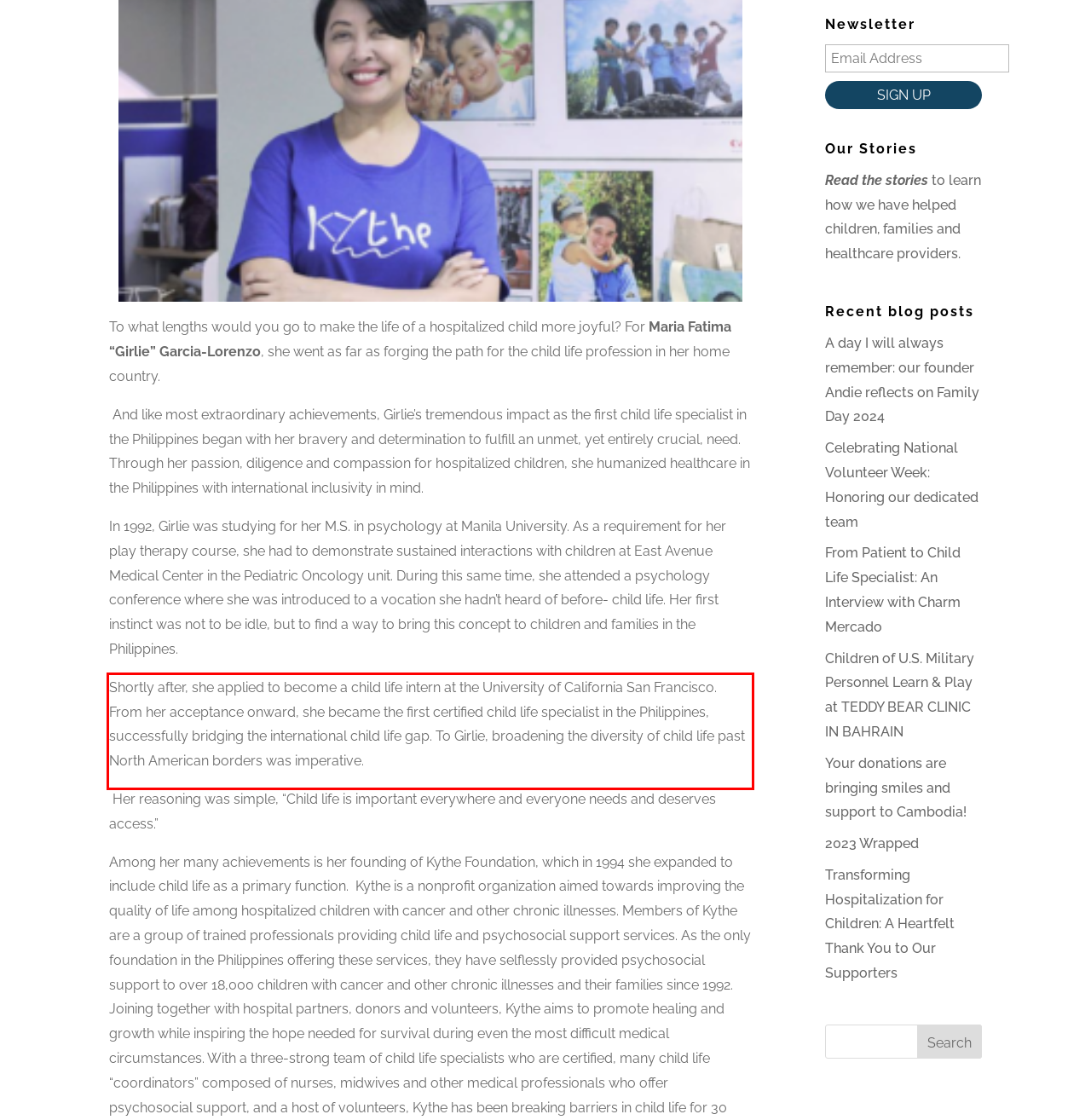You are provided with a screenshot of a webpage featuring a red rectangle bounding box. Extract the text content within this red bounding box using OCR.

Shortly after, she applied to become a child life intern at the University of California San Francisco. From her acceptance onward, she became the first certified child life specialist in the Philippines, successfully bridging the international child life gap. To Girlie, broadening the diversity of child life past North American borders was imperative.